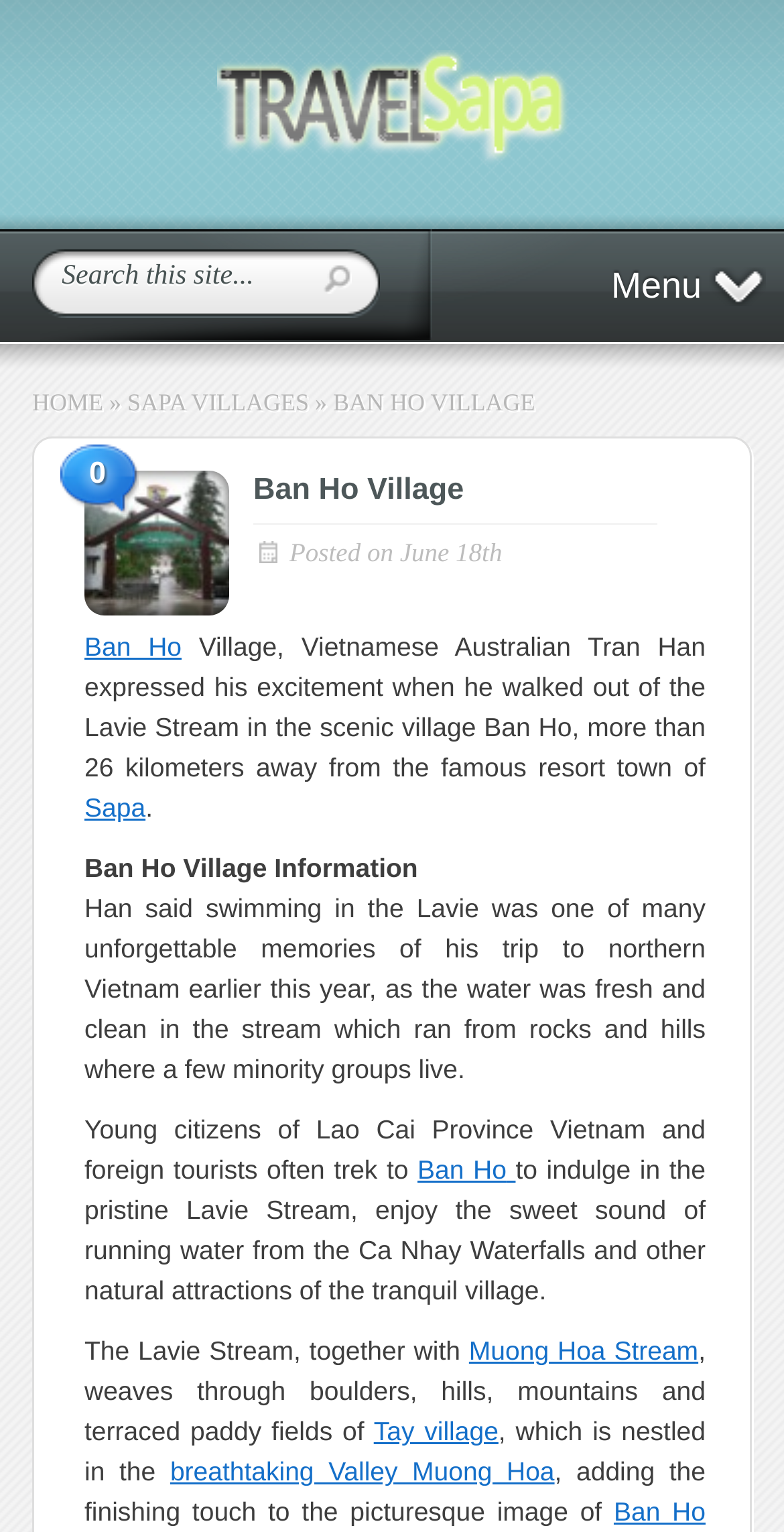Specify the bounding box coordinates of the area to click in order to execute this command: 'go to home page'. The coordinates should consist of four float numbers ranging from 0 to 1, and should be formatted as [left, top, right, bottom].

None